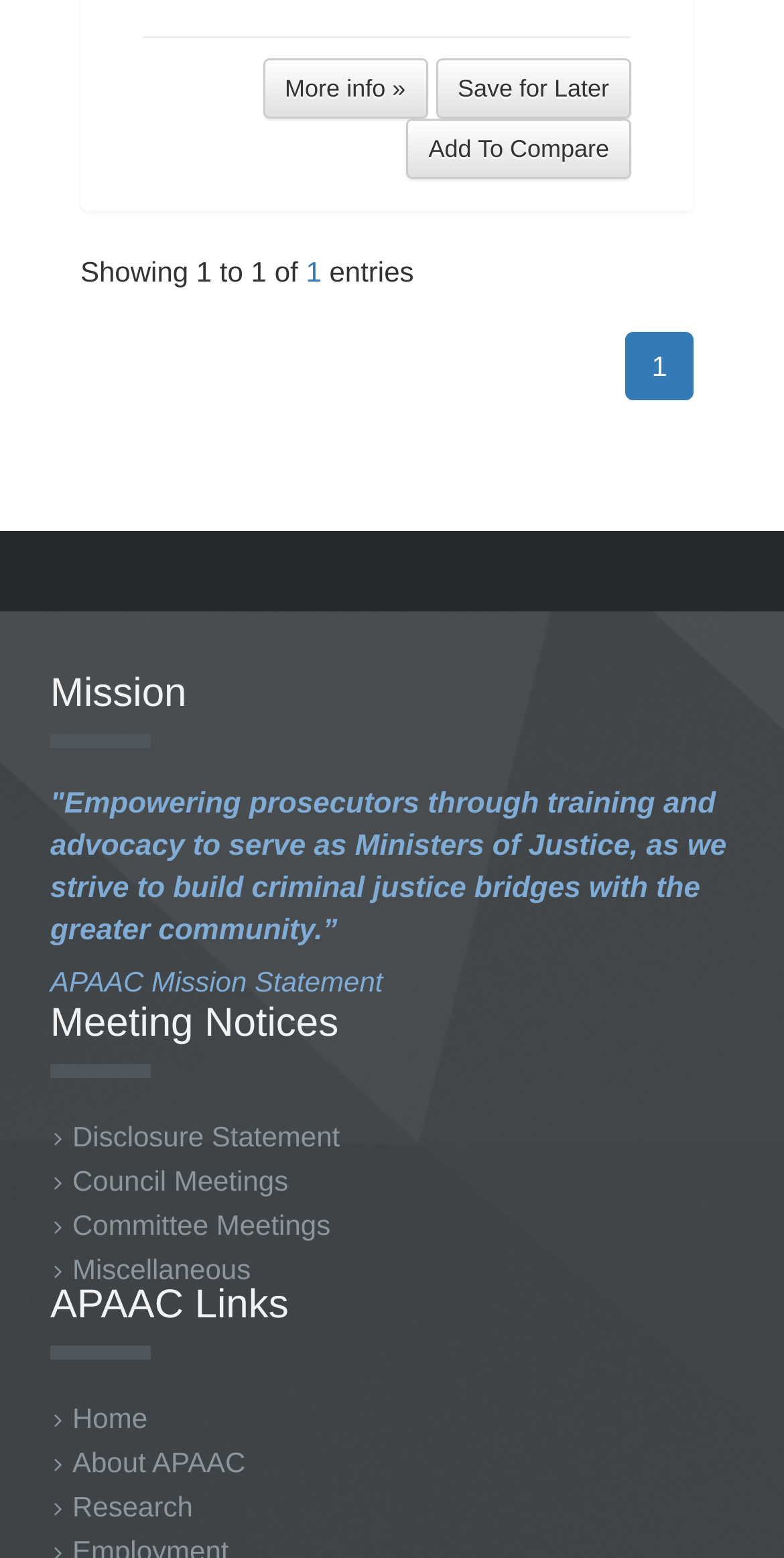Based on what you see in the screenshot, provide a thorough answer to this question: What is the mission statement of APAAC?

I found the mission statement of APAAC under the 'Mission' heading, which is a long sentence that starts with 'Empowering prosecutors through training and advocacy...'.